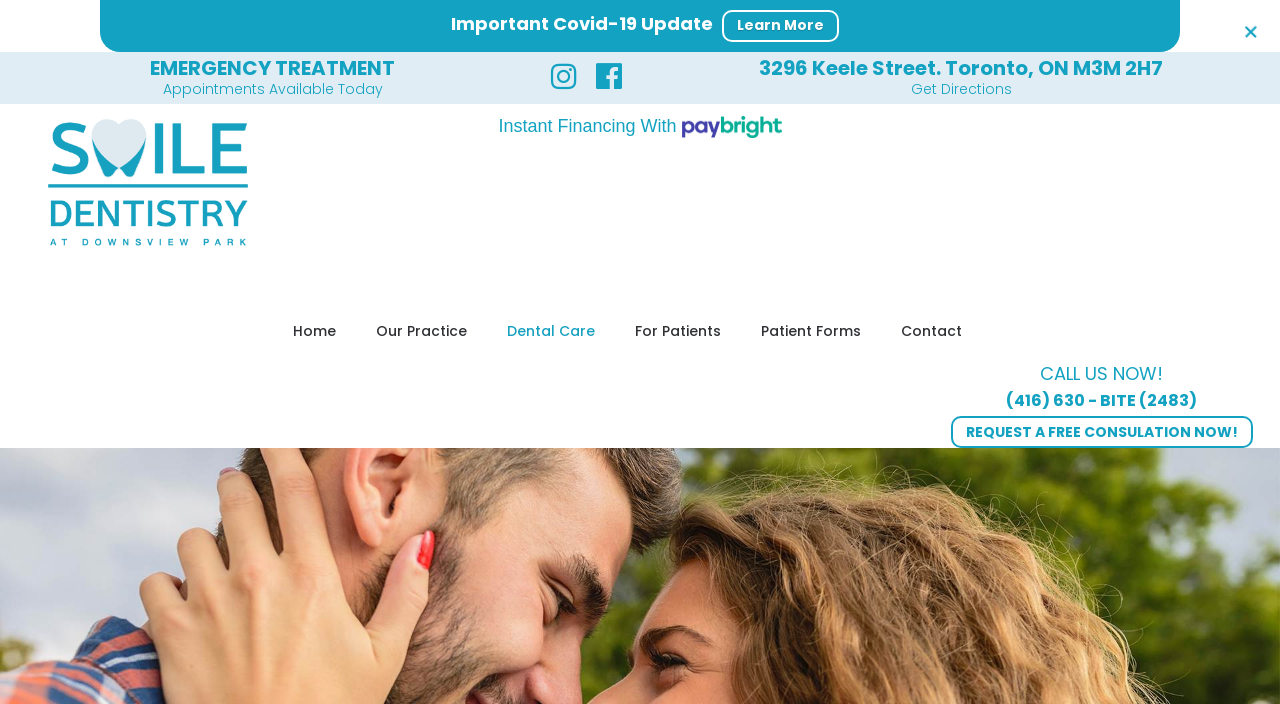Provide the bounding box coordinates of the HTML element this sentence describes: "Identifying Spoiled Artichokes: A Guide".

None